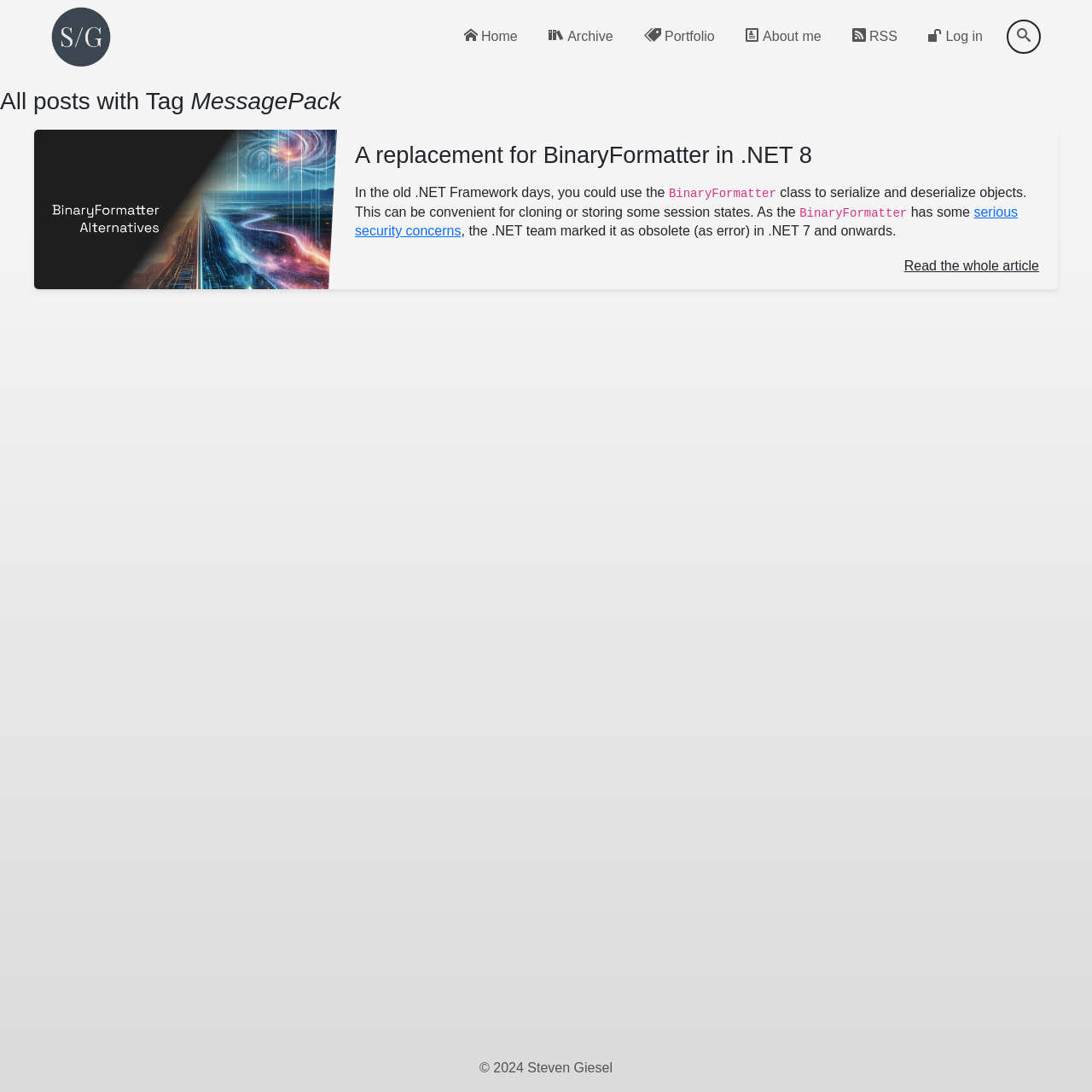Please determine the bounding box coordinates of the element to click on in order to accomplish the following task: "Log in". Ensure the coordinates are four float numbers ranging from 0 to 1, i.e., [left, top, right, bottom].

[0.844, 0.018, 0.906, 0.049]